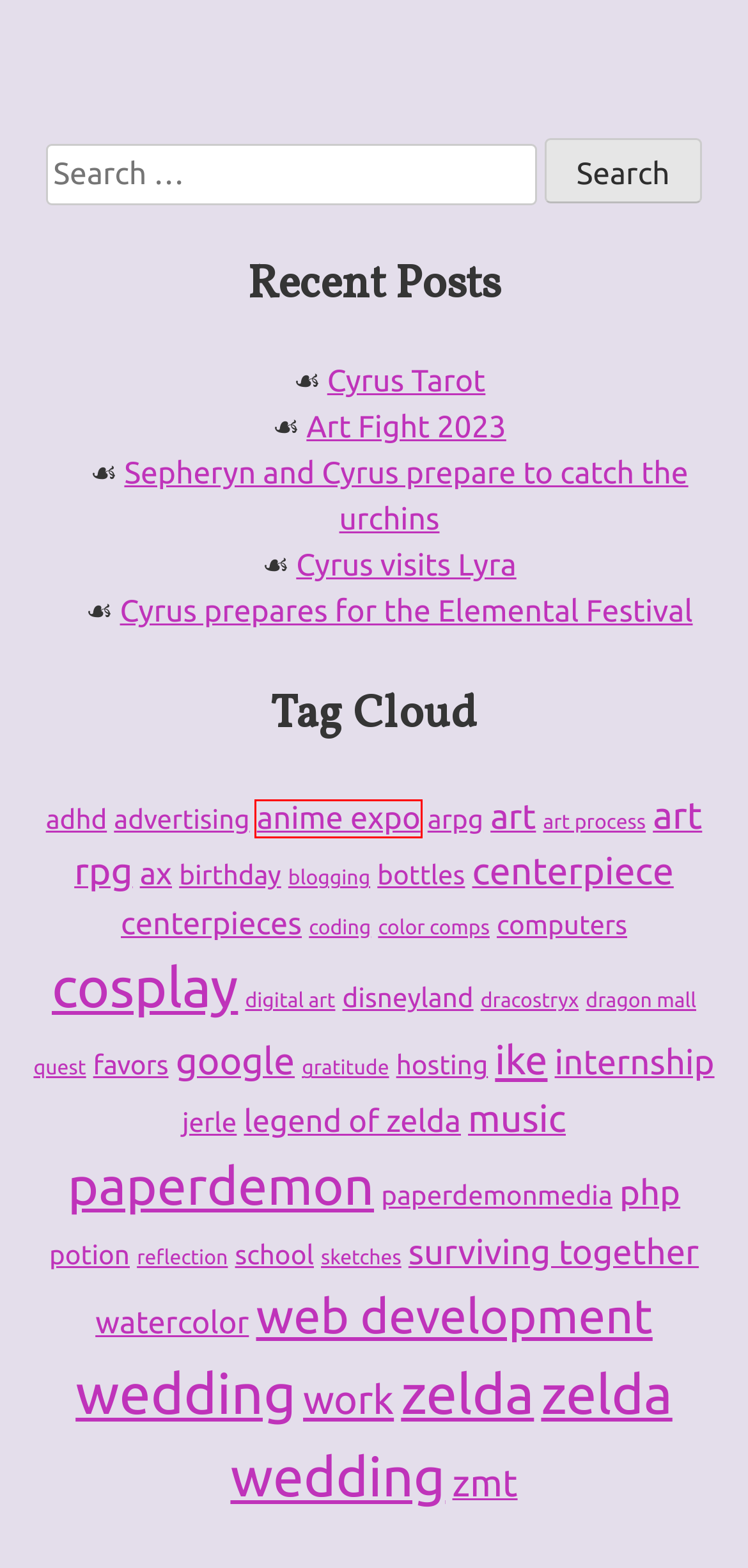You are provided with a screenshot of a webpage that includes a red rectangle bounding box. Please choose the most appropriate webpage description that matches the new webpage after clicking the element within the red bounding box. Here are the candidates:
A. Sepheryn and Cyrus prepare to catch the urchins – BogusRed's Sketchblog
B. google – BogusRed's Sketchblog
C. anime expo – BogusRed's Sketchblog
D. art process – BogusRed's Sketchblog
E. art rpg – BogusRed's Sketchblog
F. bottles – BogusRed's Sketchblog
G. surviving together – BogusRed's Sketchblog
H. paperdemon – BogusRed's Sketchblog

C